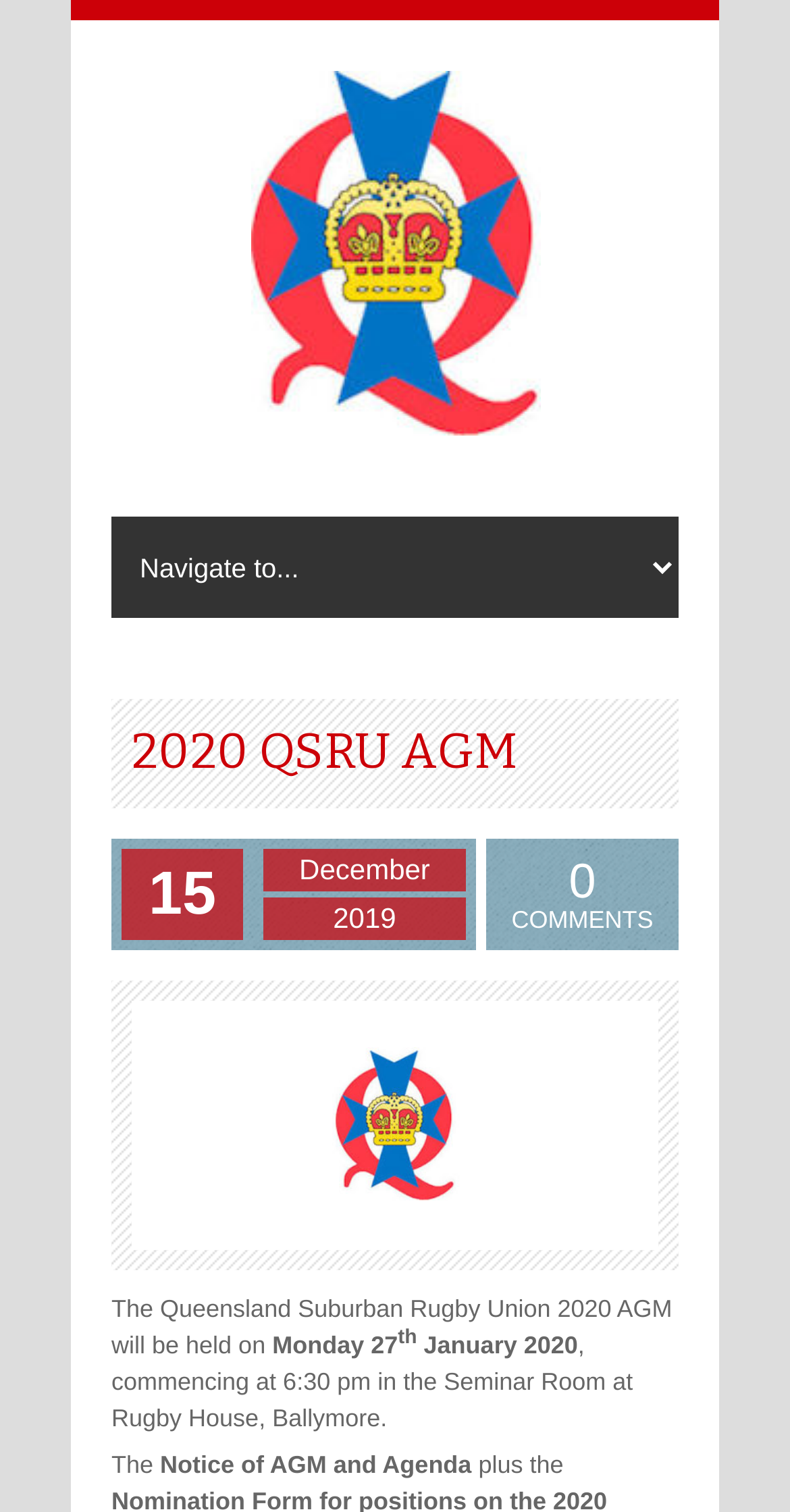What is the day of the week of the QSRU AGM?
Answer the question based on the image using a single word or a brief phrase.

Monday